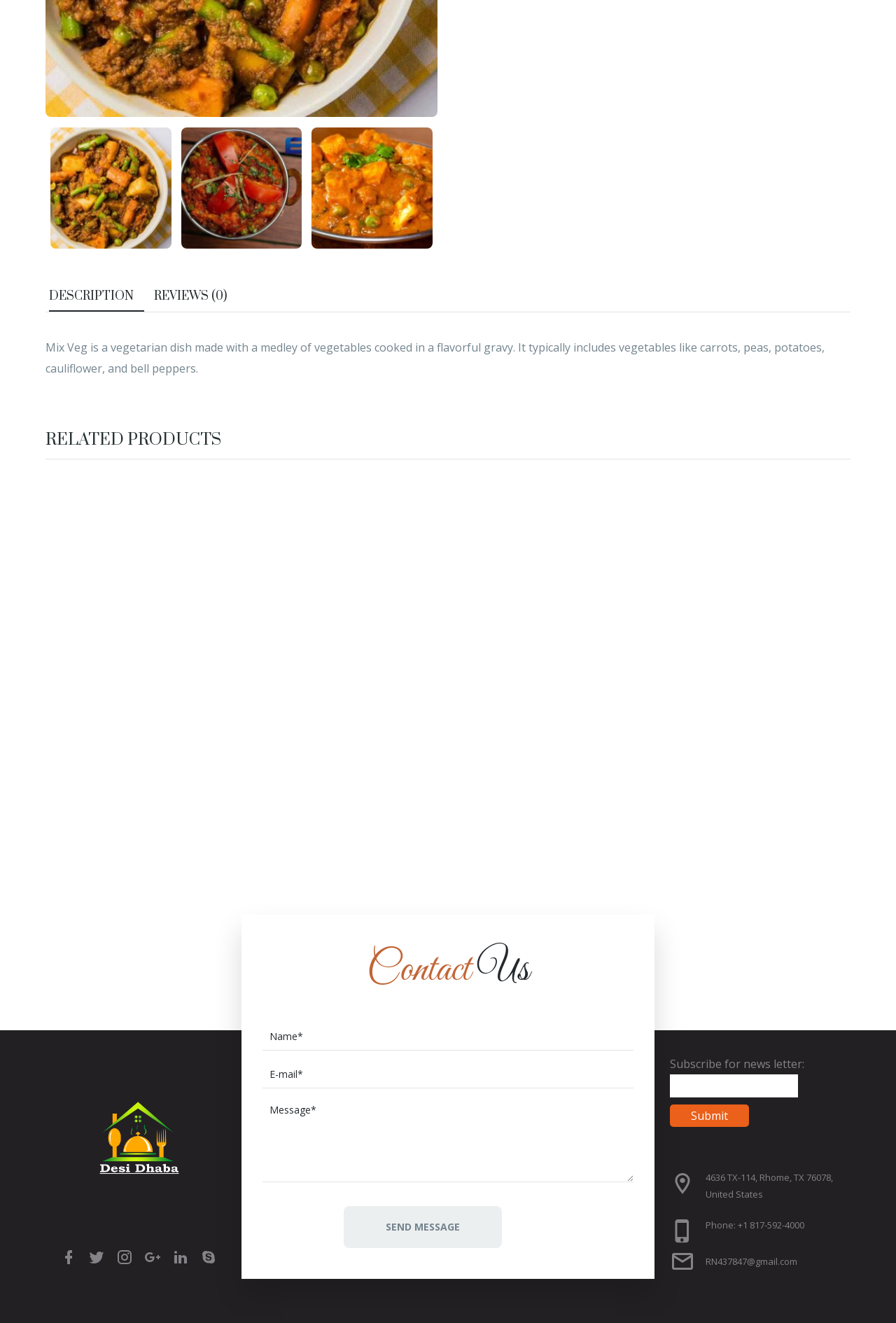What is the price of Garlic Naan?
Provide a concise answer using a single word or phrase based on the image.

$5.99